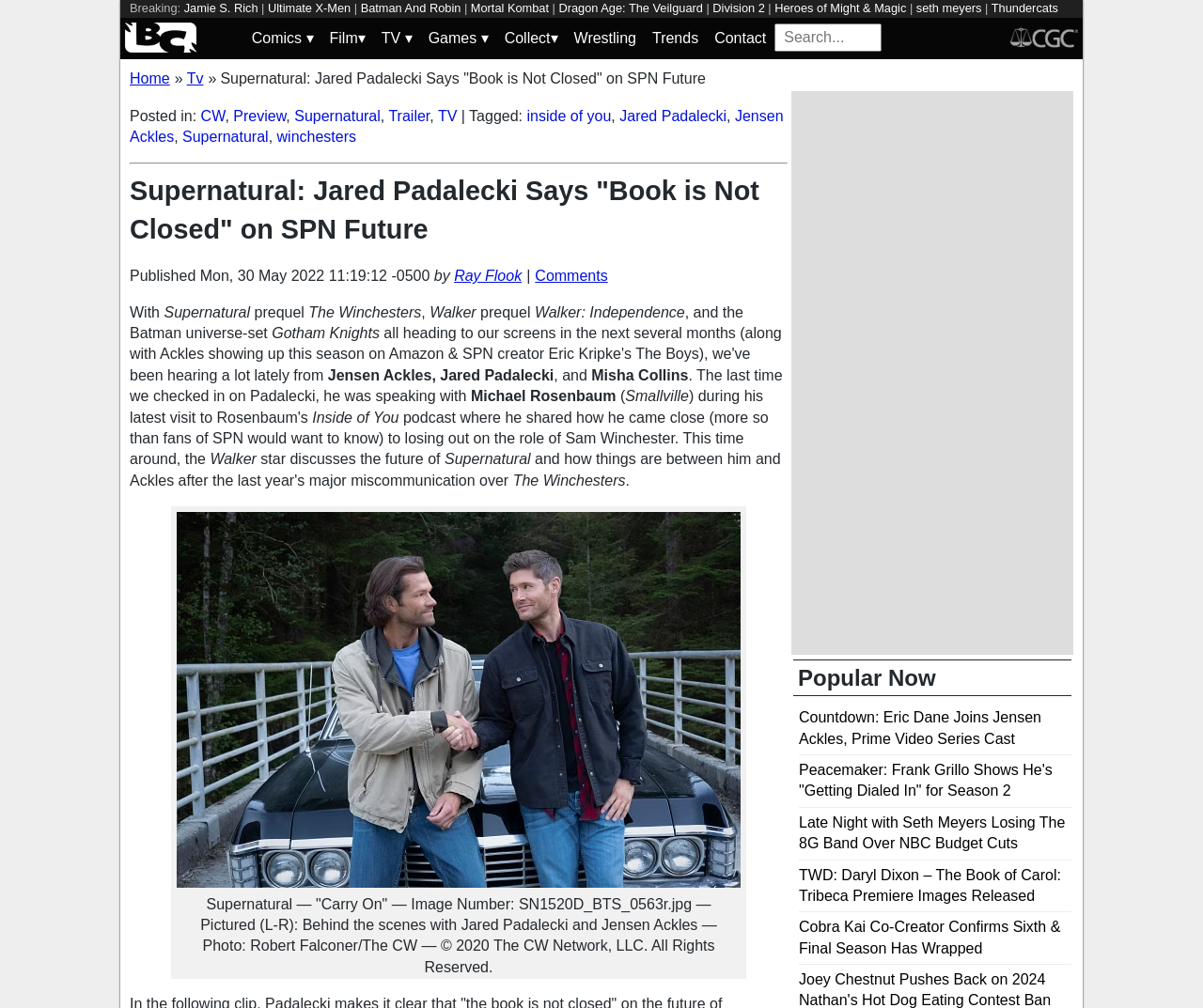Please find the bounding box coordinates of the element that must be clicked to perform the given instruction: "Click on the 'Comics' dropdown". The coordinates should be four float numbers from 0 to 1, i.e., [left, top, right, bottom].

[0.203, 0.022, 0.267, 0.054]